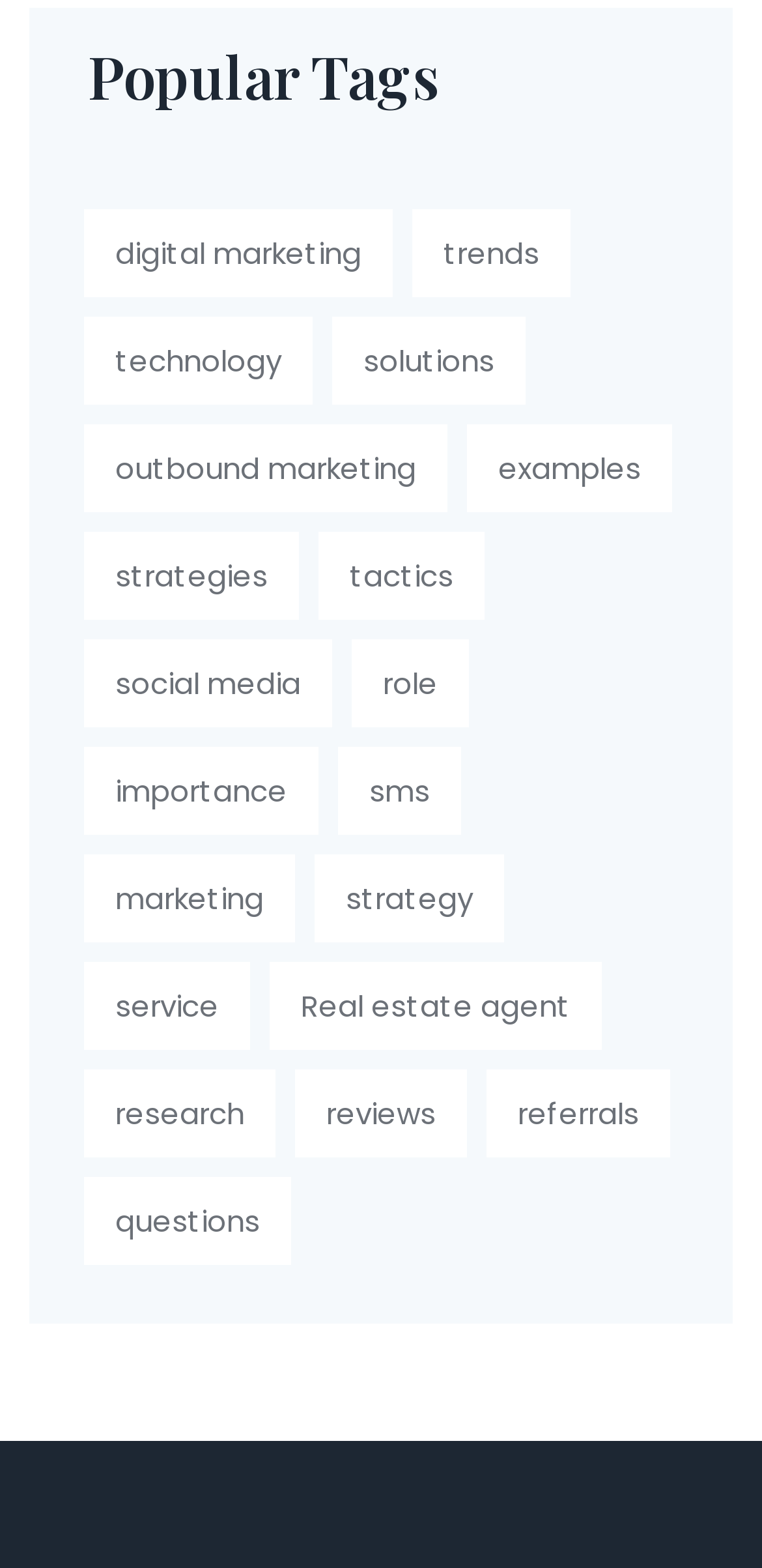Identify the bounding box coordinates of the clickable region necessary to fulfill the following instruction: "Read about social media". The bounding box coordinates should be four float numbers between 0 and 1, i.e., [left, top, right, bottom].

[0.11, 0.408, 0.436, 0.464]